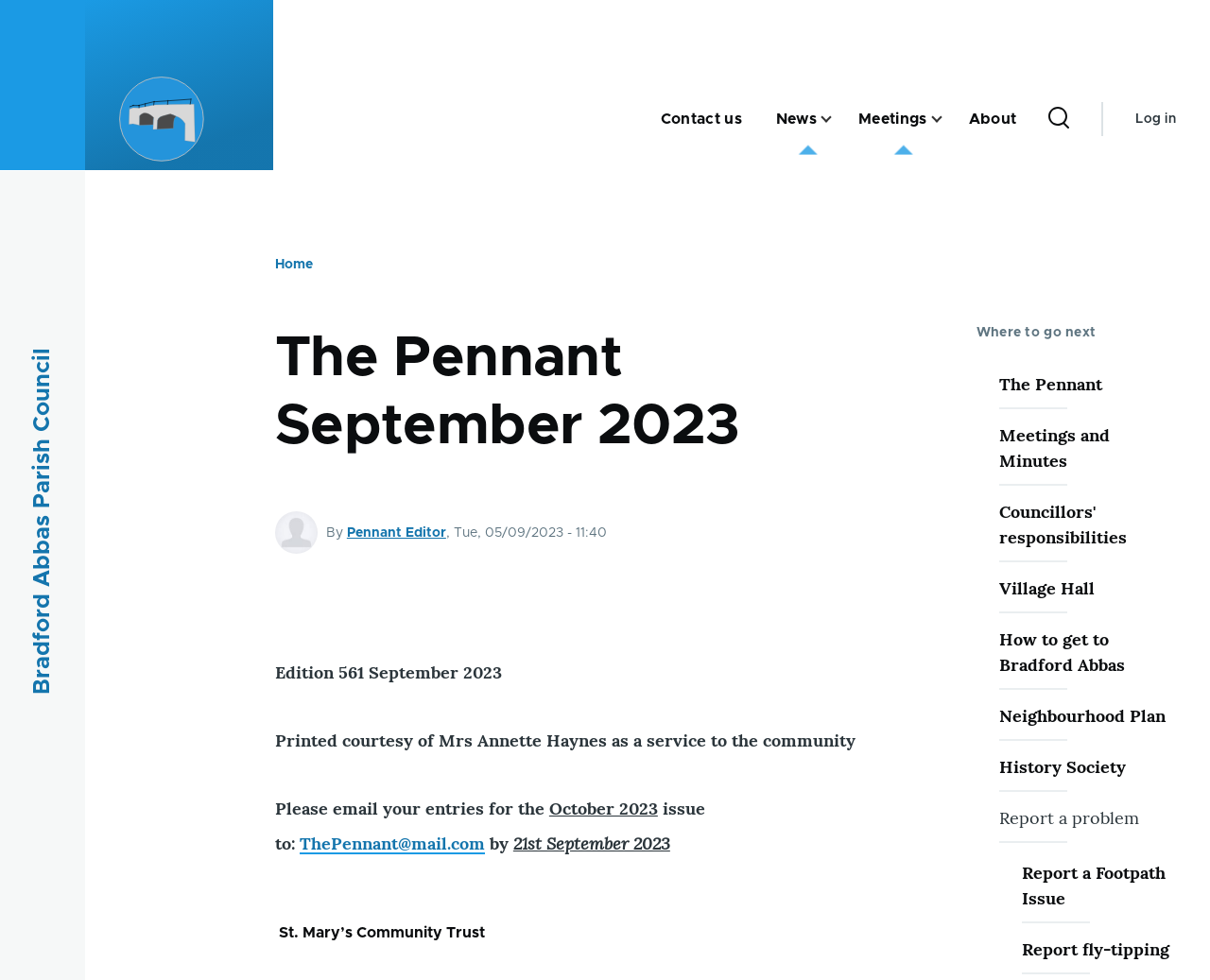What is the title of the current issue of The Pennant?
Answer the question with a single word or phrase derived from the image.

The Pennant September 2023